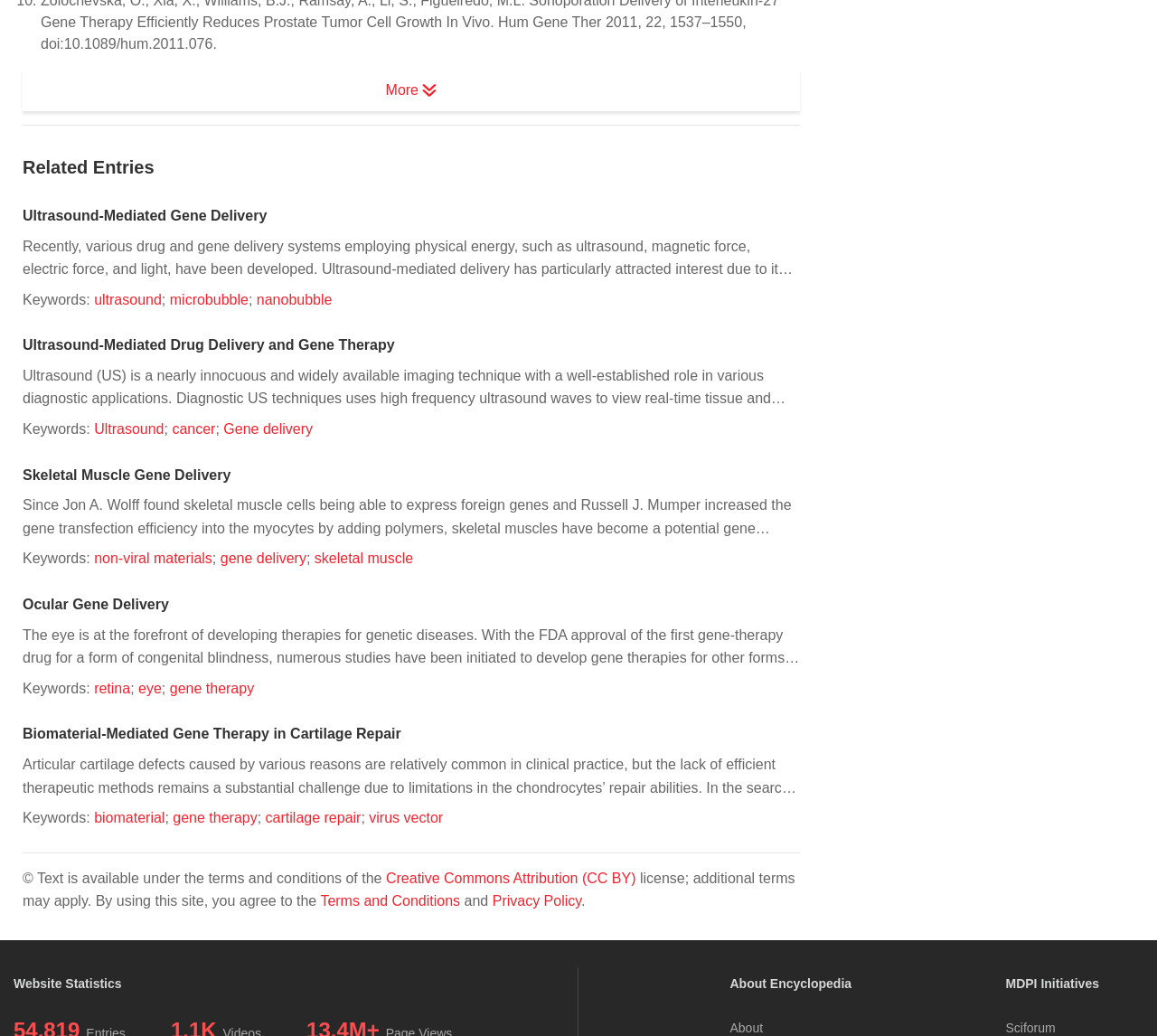Pinpoint the bounding box coordinates of the clickable area needed to execute the instruction: "Visit the 'Sciforum'". The coordinates should be specified as four float numbers between 0 and 1, i.e., [left, top, right, bottom].

[0.869, 0.985, 0.912, 0.999]